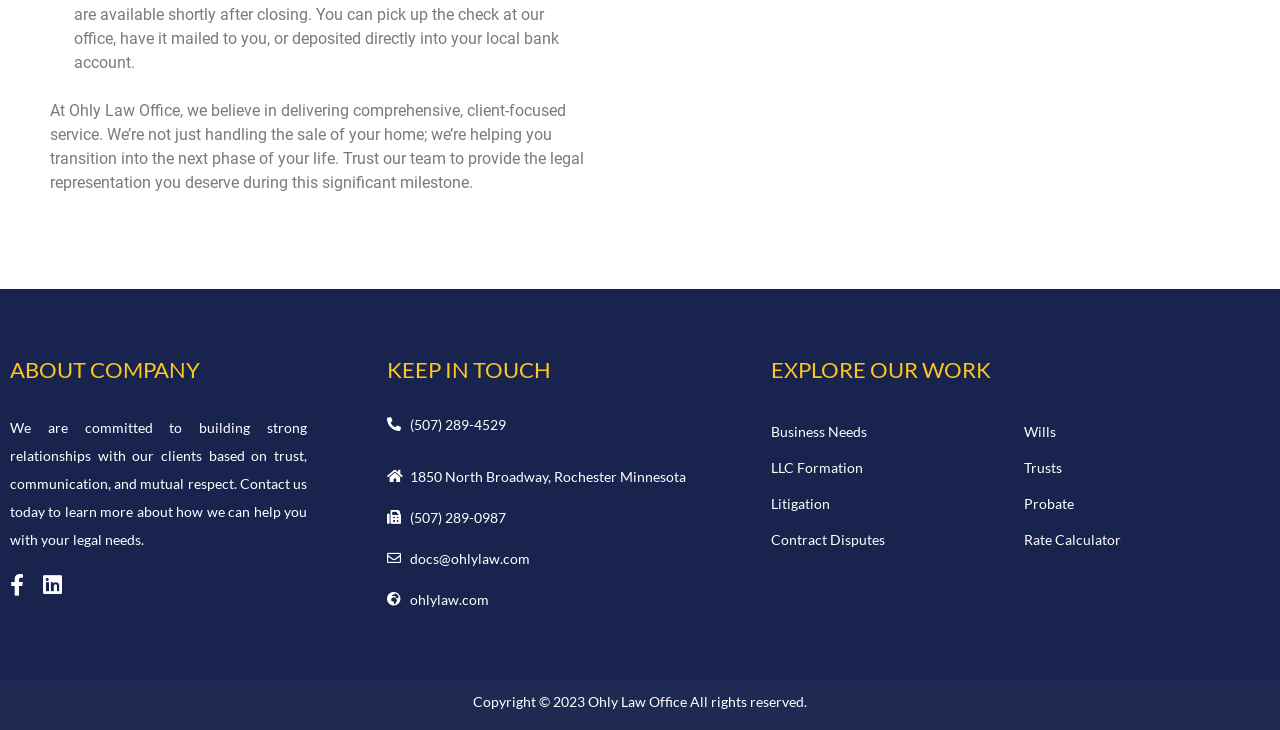Please indicate the bounding box coordinates of the element's region to be clicked to achieve the instruction: "Contact us". Provide the coordinates as four float numbers between 0 and 1, i.e., [left, top, right, bottom].

[0.008, 0.786, 0.033, 0.816]